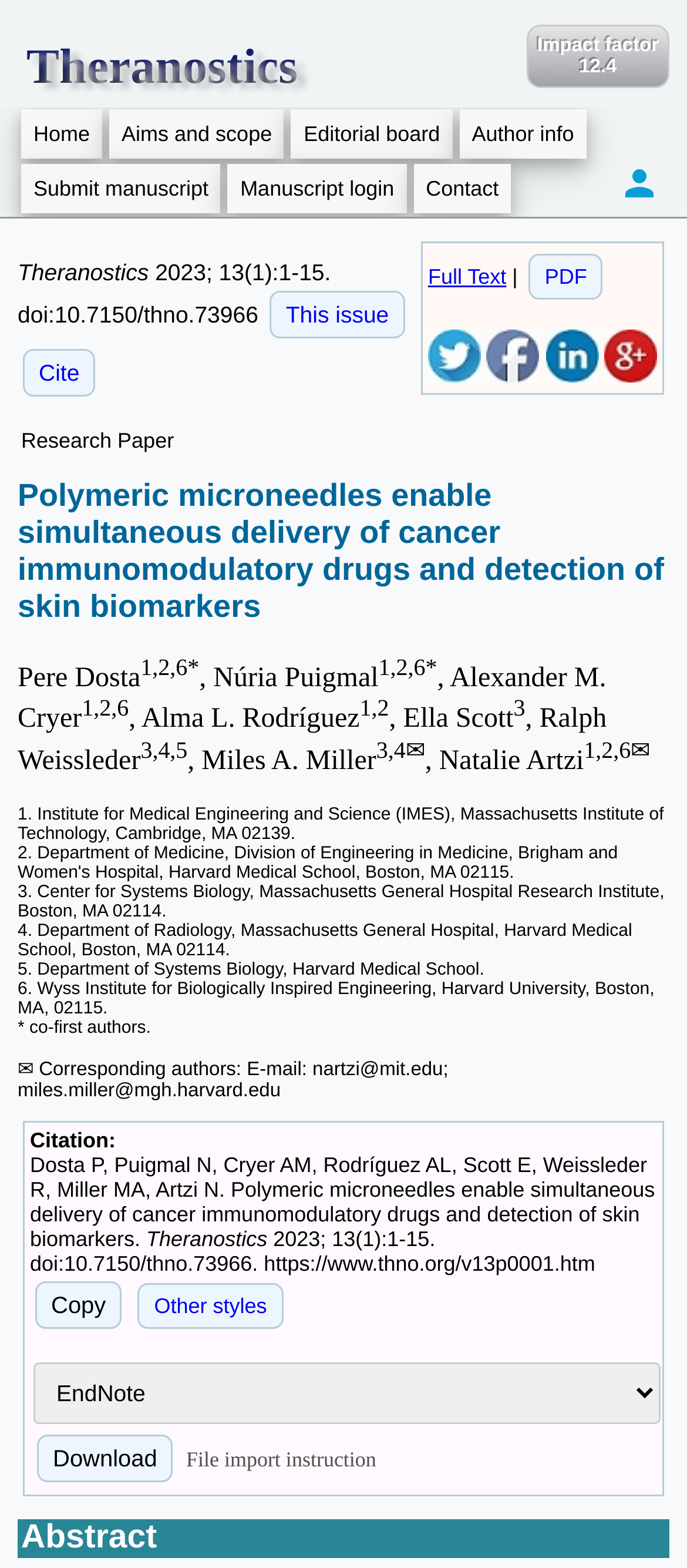Who are the authors of the research paper?
Based on the image, answer the question with as much detail as possible.

The authors of the research paper can be found in the section below the title, where it lists the authors as 'Pere Dosta, Núria Puigmal, Alexander M. Cryer, Alma L. Rodríguez, Ella Scott, Ralph Weissleder, Miles A. Miller, Natalie Artzi'.